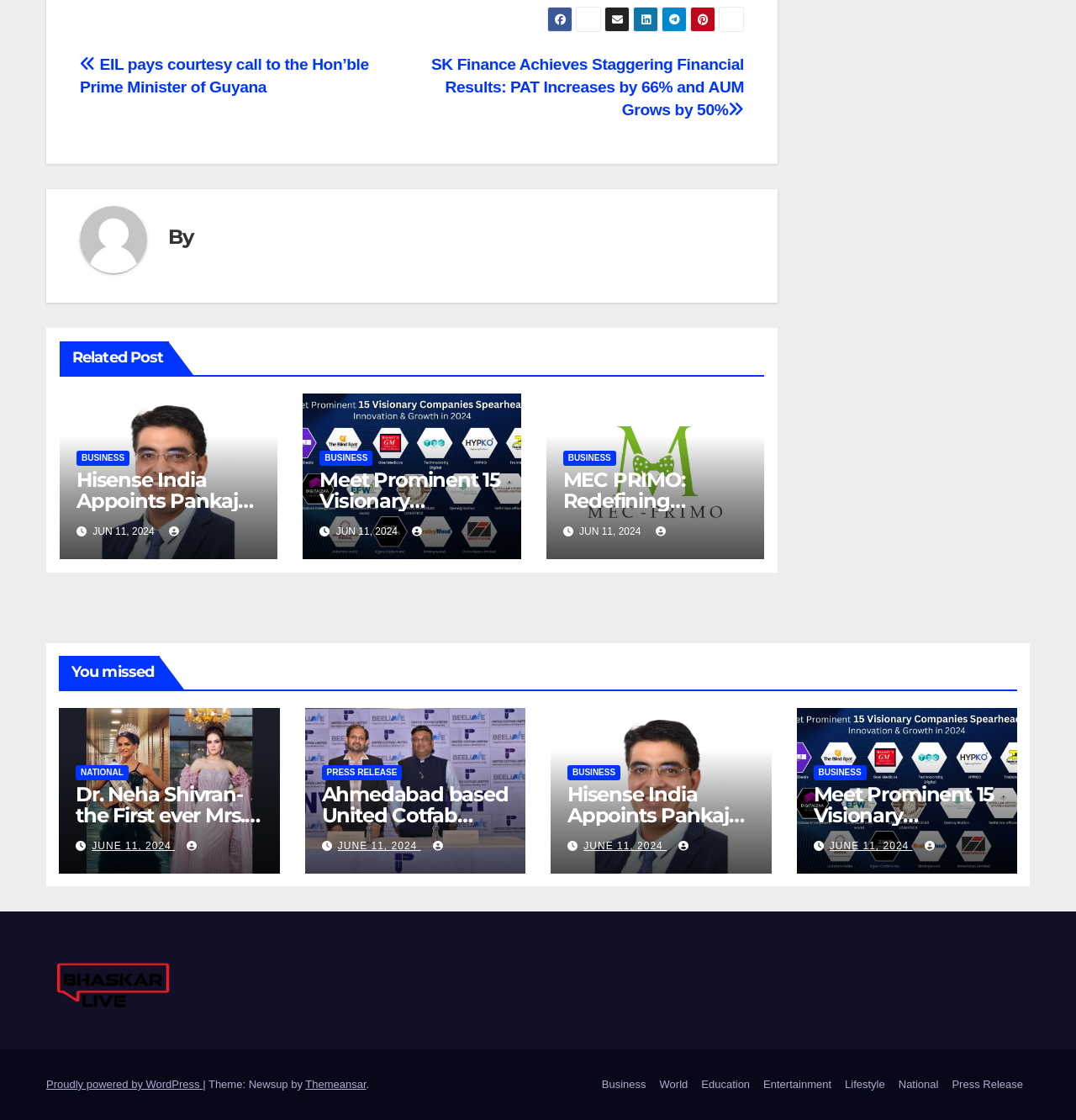Provide the bounding box coordinates for the specified HTML element described in this description: "Business". The coordinates should be four float numbers ranging from 0 to 1, in the format [left, top, right, bottom].

[0.297, 0.403, 0.346, 0.416]